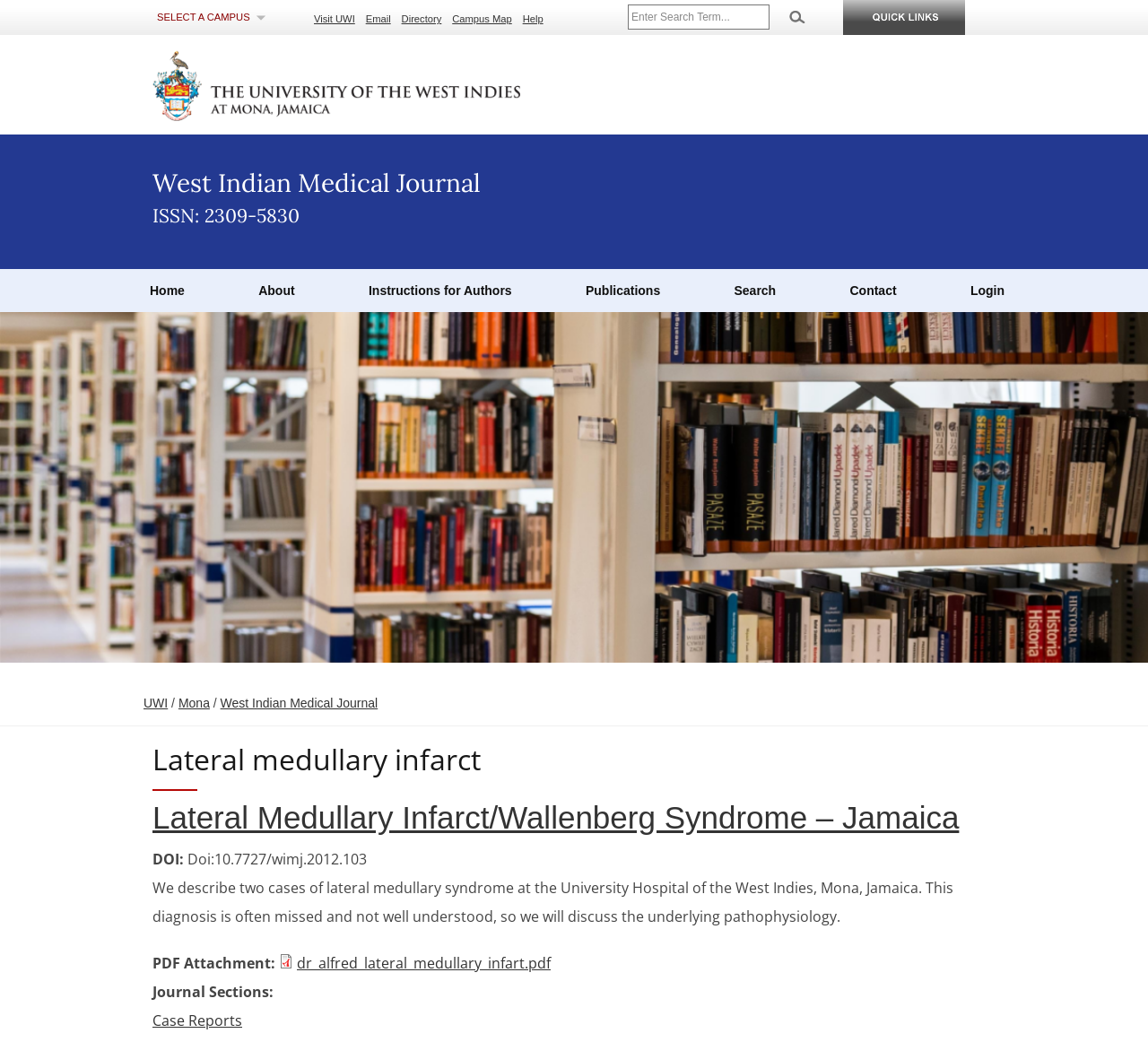Pinpoint the bounding box coordinates of the clickable area needed to execute the instruction: "Download the PDF attachment". The coordinates should be specified as four float numbers between 0 and 1, i.e., [left, top, right, bottom].

[0.259, 0.915, 0.48, 0.934]